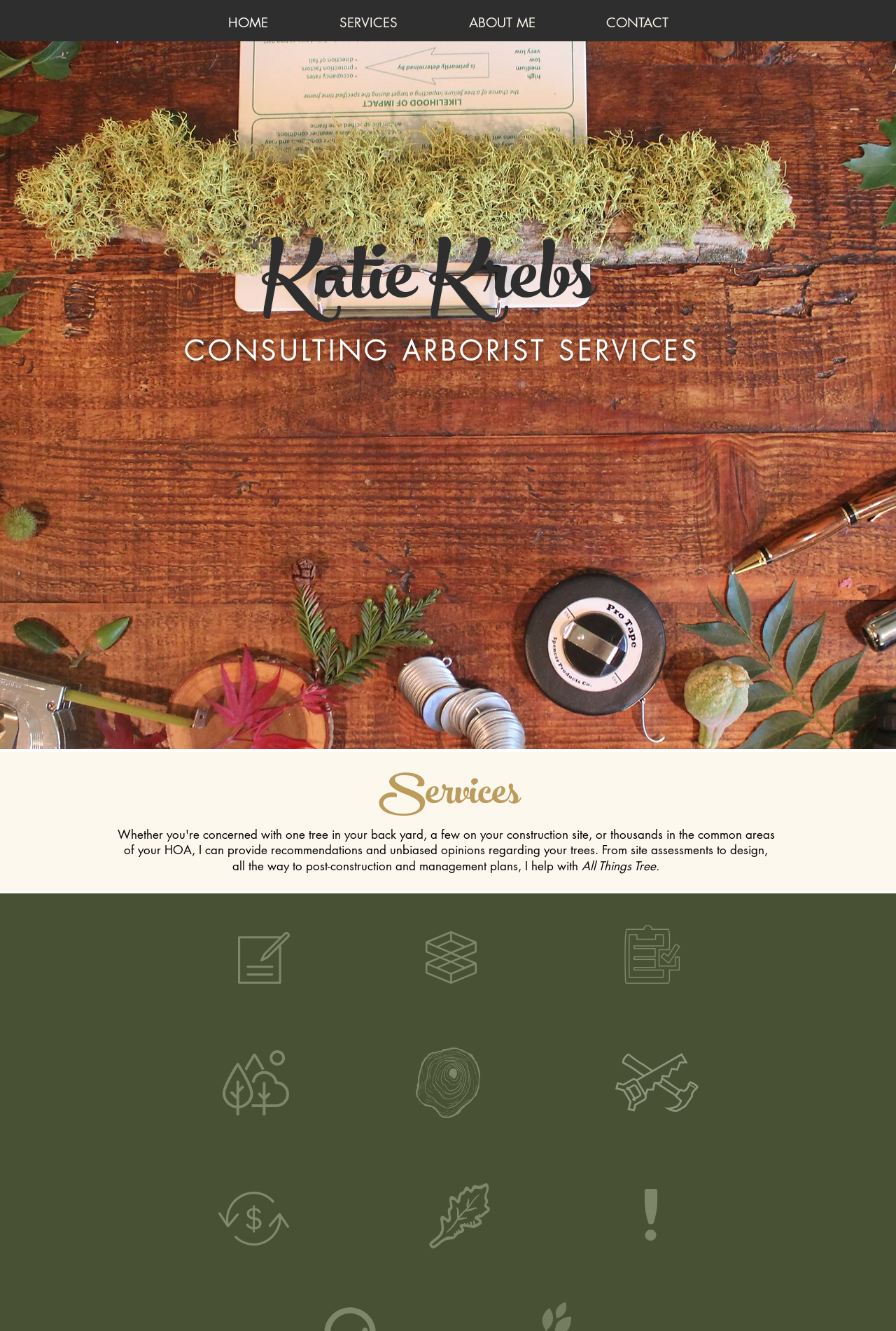Using the provided element description, identify the bounding box coordinates as (top-left x, top-left y, bottom-right x, bottom-right y). Ensure all values are between 0 and 1. Description: Next Academist

None